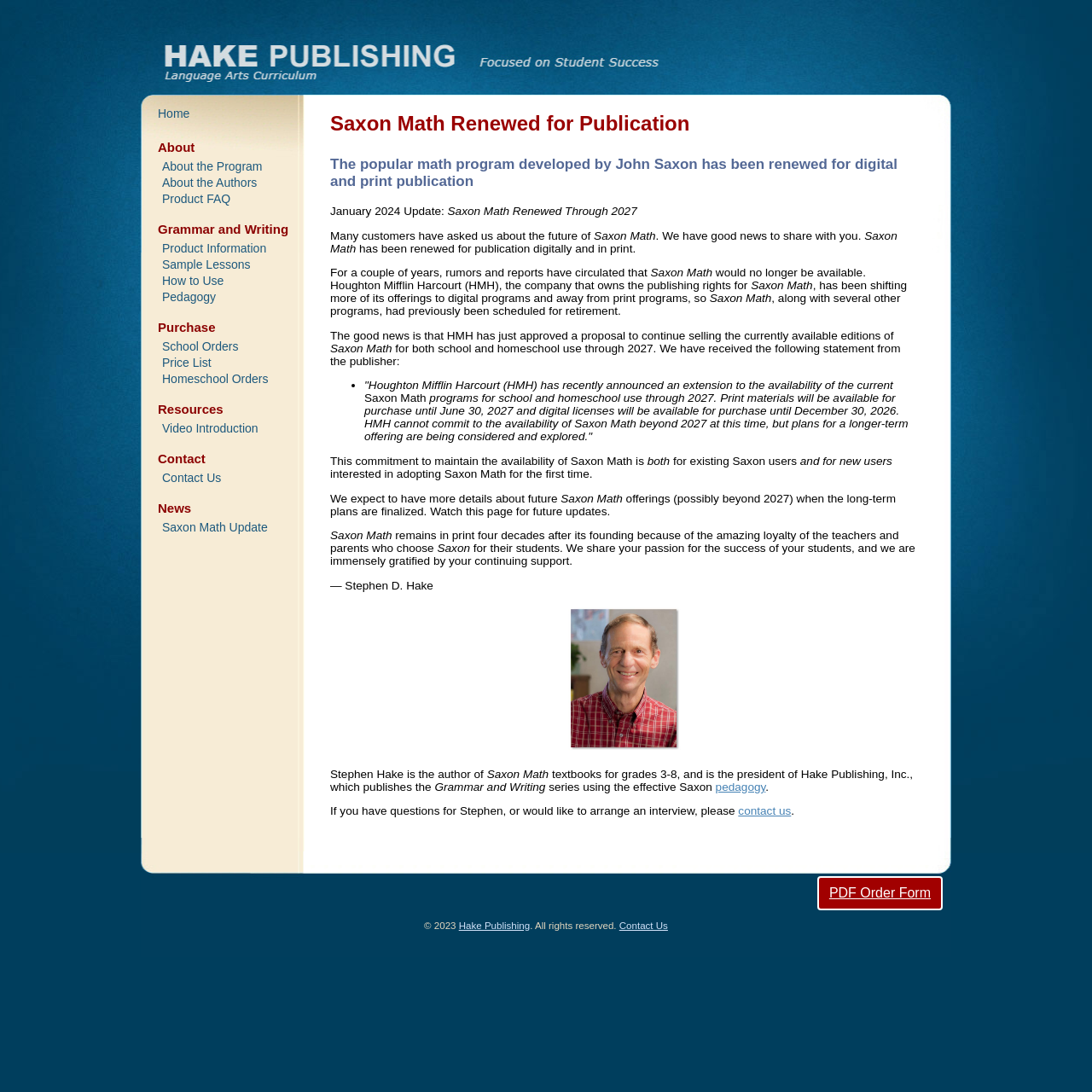Could you specify the bounding box coordinates for the clickable section to complete the following instruction: "Contact the publisher"?

[0.676, 0.737, 0.724, 0.749]